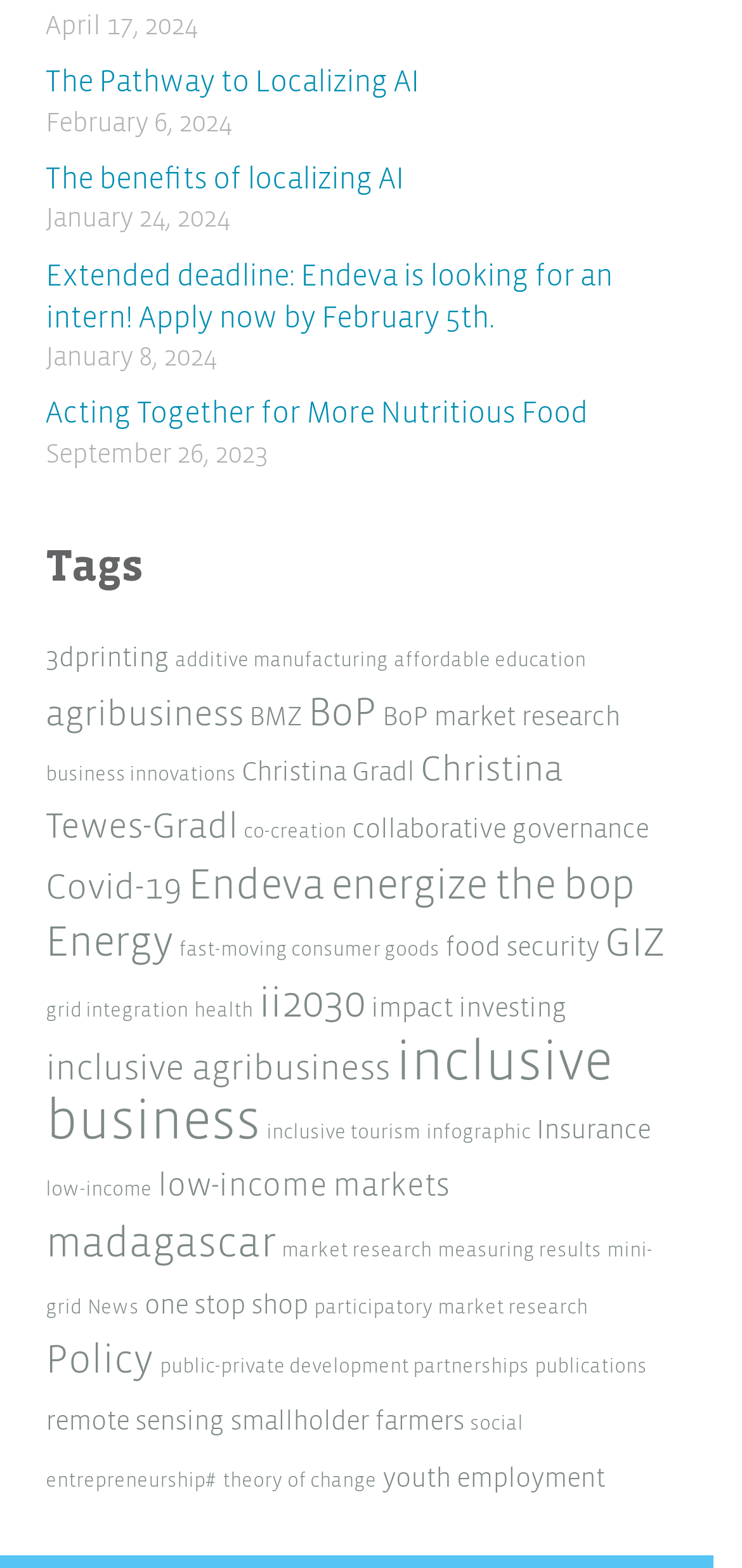What is the date of the latest article?
Answer the question with a single word or phrase by looking at the picture.

April 17, 2024